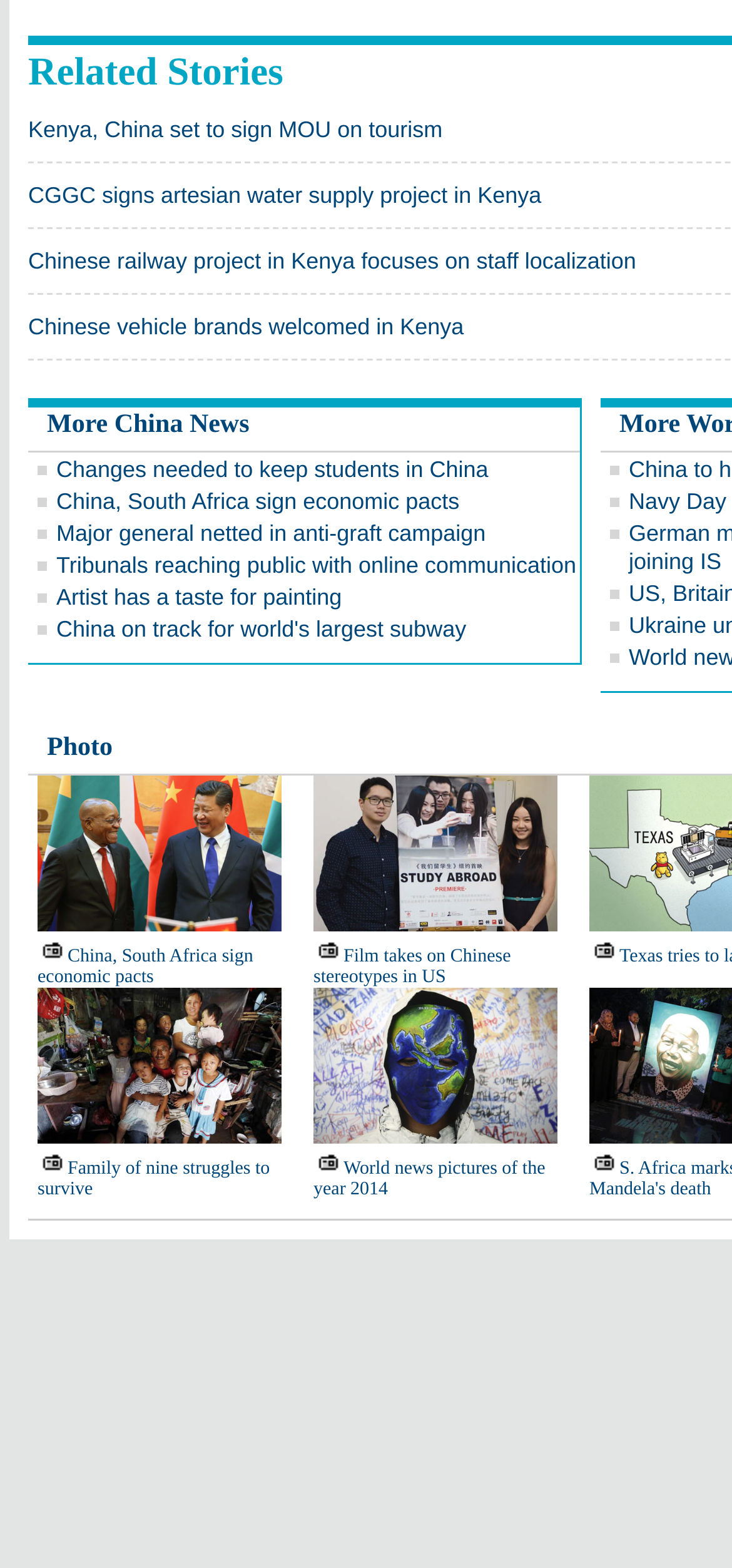Provide the bounding box coordinates for the specified HTML element described in this description: "Related Stories". The coordinates should be four float numbers ranging from 0 to 1, in the format [left, top, right, bottom].

[0.038, 0.031, 0.387, 0.06]